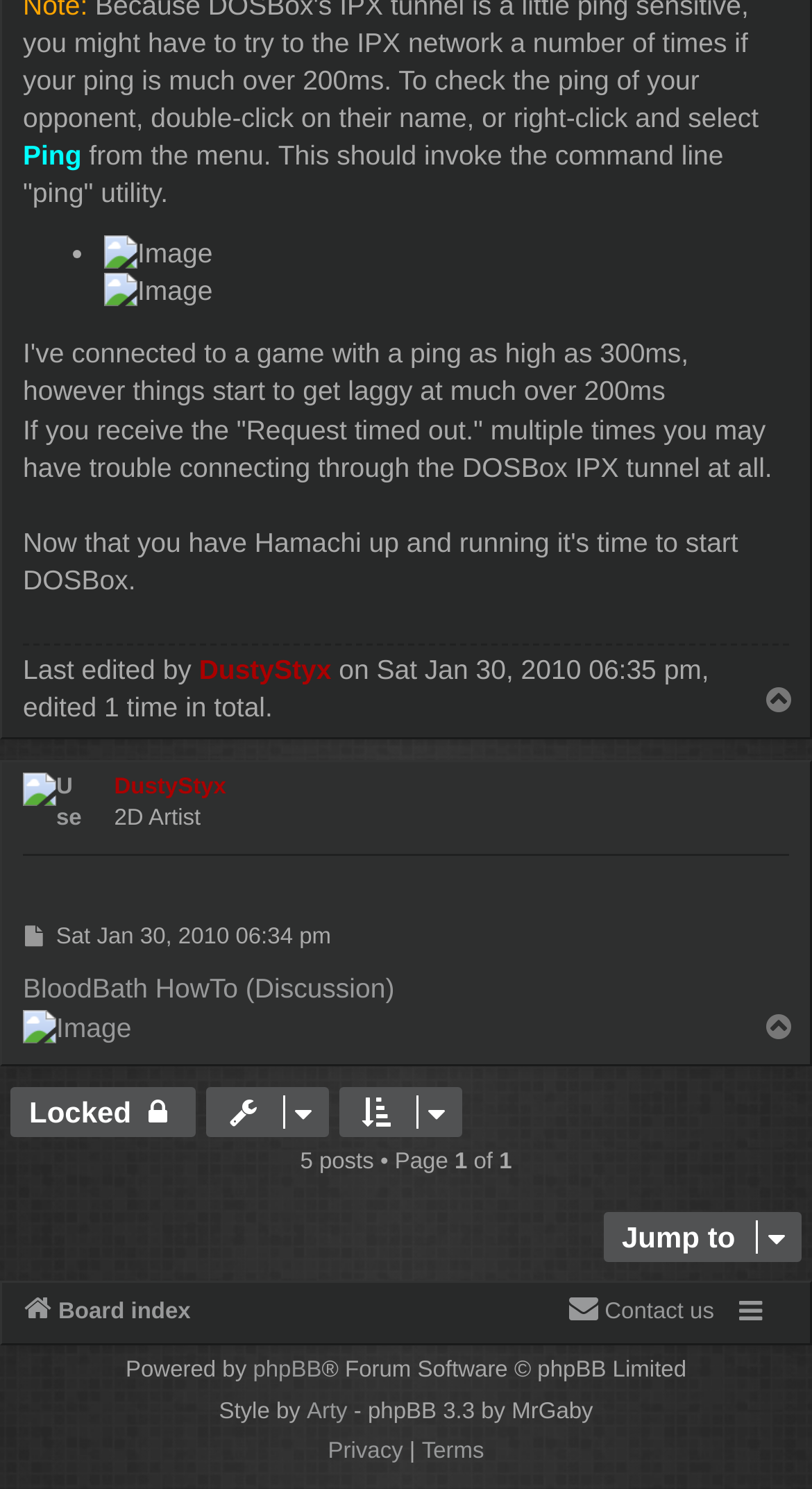Find the bounding box coordinates corresponding to the UI element with the description: "Board index". The coordinates should be formatted as [left, top, right, bottom], with values as floats between 0 and 1.

[0.026, 0.865, 0.235, 0.896]